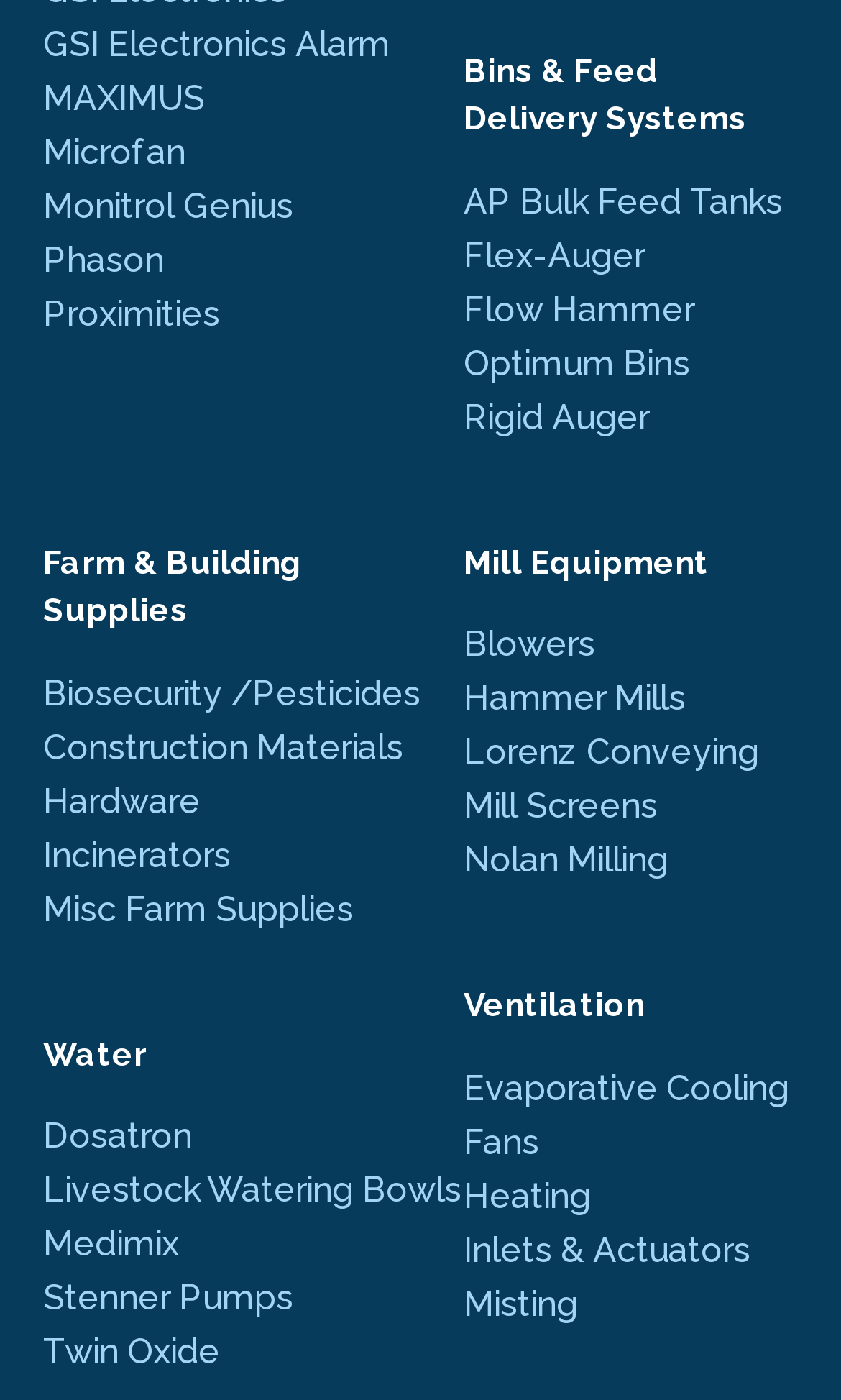Find the bounding box coordinates for the area that must be clicked to perform this action: "Visit the feasibility study of Nord-Norgebanen".

None